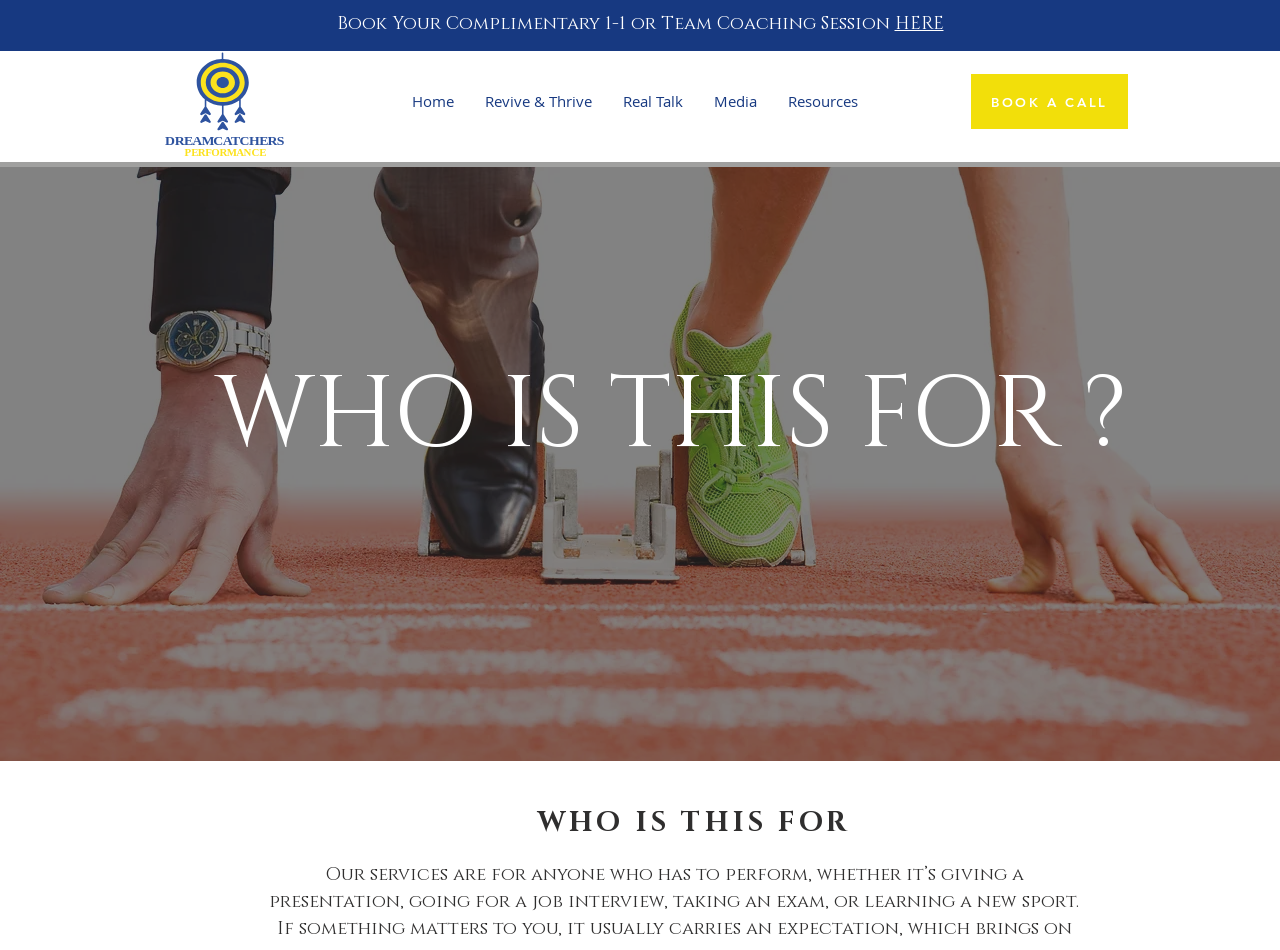What is the function of the navigation menu?
Can you give a detailed and elaborate answer to the question?

The navigation menu contains links to different sections of the website, such as 'Home', 'Revive & Thrive', 'Real Talk', 'Media', and 'Resources'. The function of the navigation menu is to allow users to easily navigate and access different parts of the website.